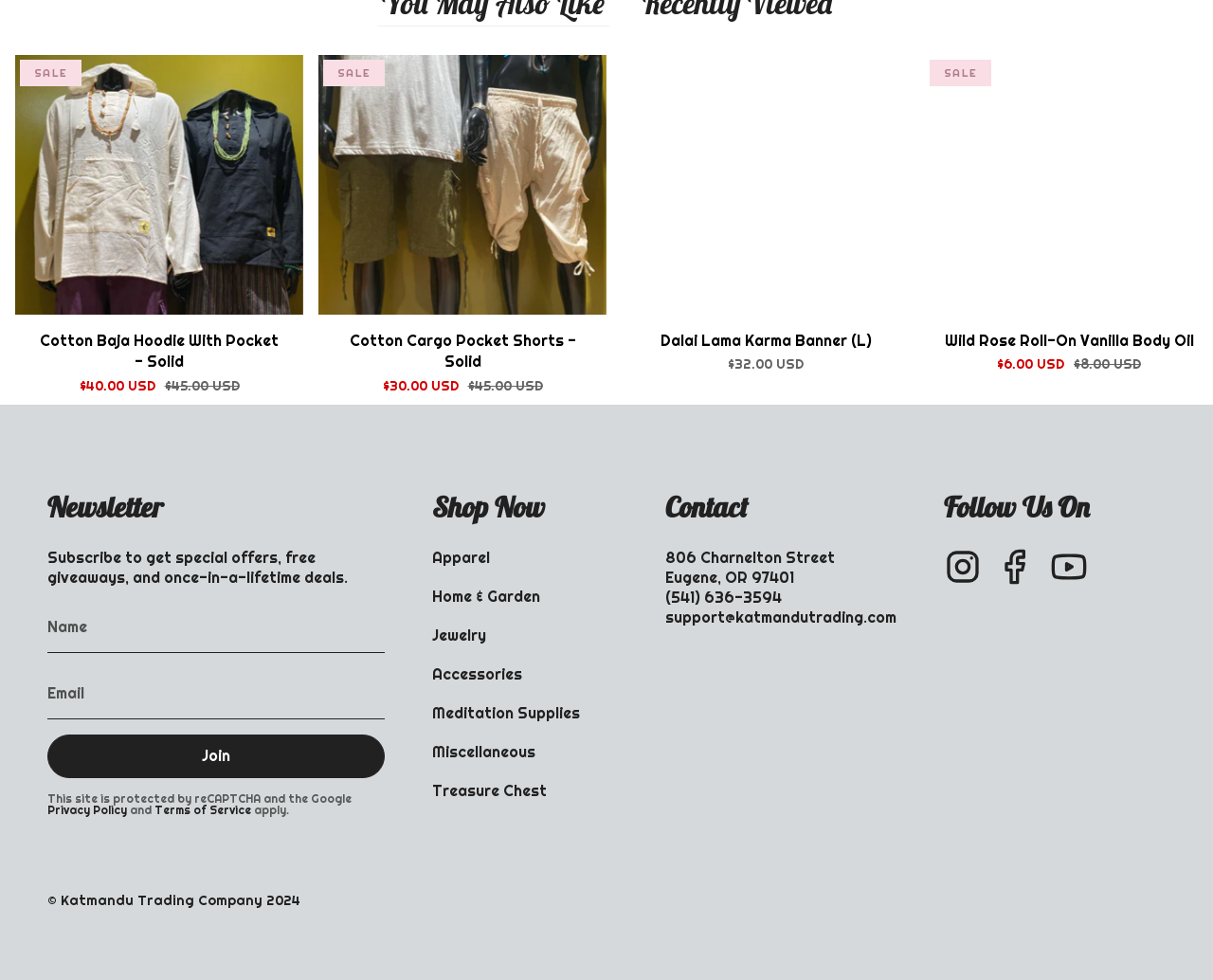Locate the UI element that matches the description © Katmandu Trading Company 2024 in the webpage screenshot. Return the bounding box coordinates in the format (top-left x, top-left y, bottom-right x, bottom-right y), with values ranging from 0 to 1.

[0.039, 0.91, 0.248, 0.928]